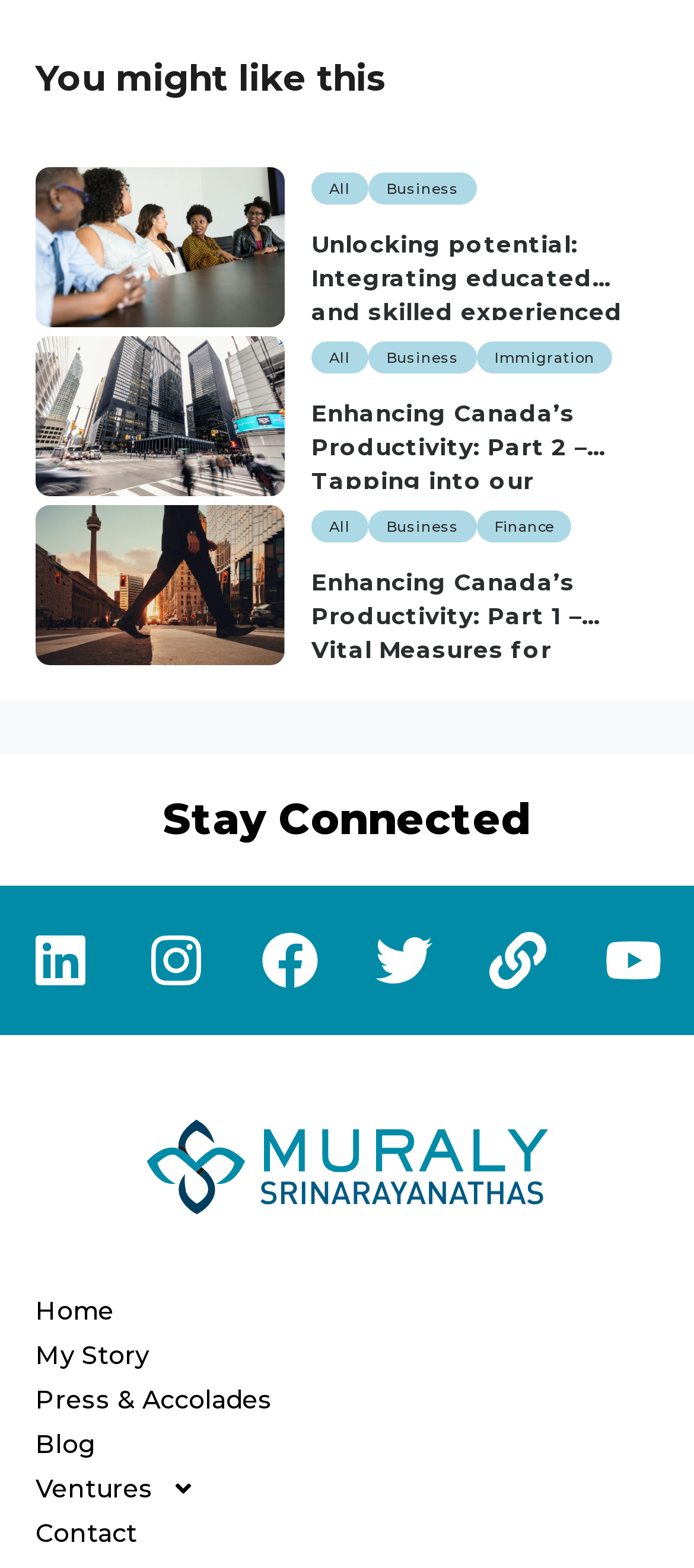Identify the bounding box coordinates of the part that should be clicked to carry out this instruction: "Explore the 'Ventures' section".

[0.051, 0.938, 0.949, 0.96]